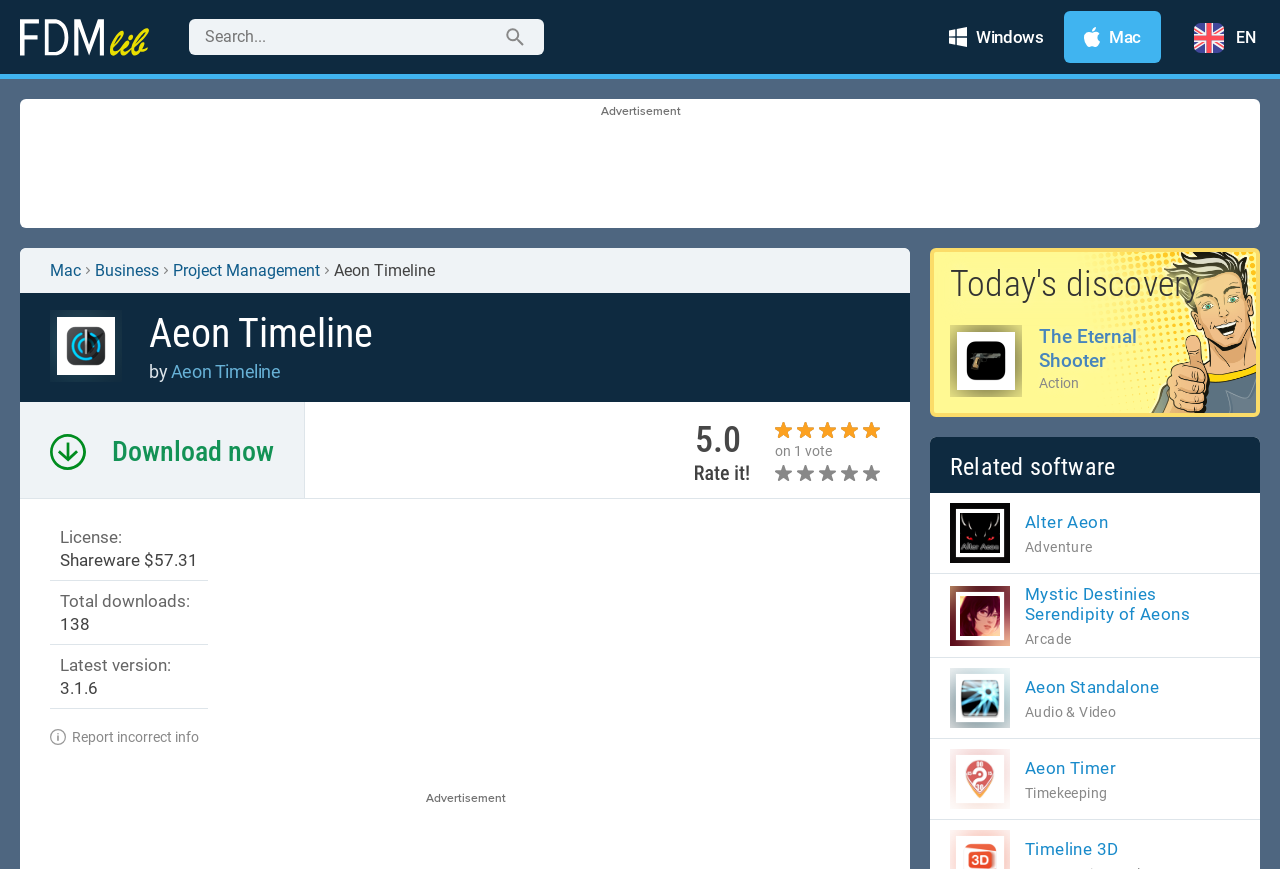What is the name of the software being downloaded?
Please provide a comprehensive answer based on the visual information in the image.

The webpage is focused on downloading Aeon Timeline for Mac OS X, and the heading 'Aeon Timeline' is present on the webpage, indicating that the software being downloaded is Aeon Timeline.